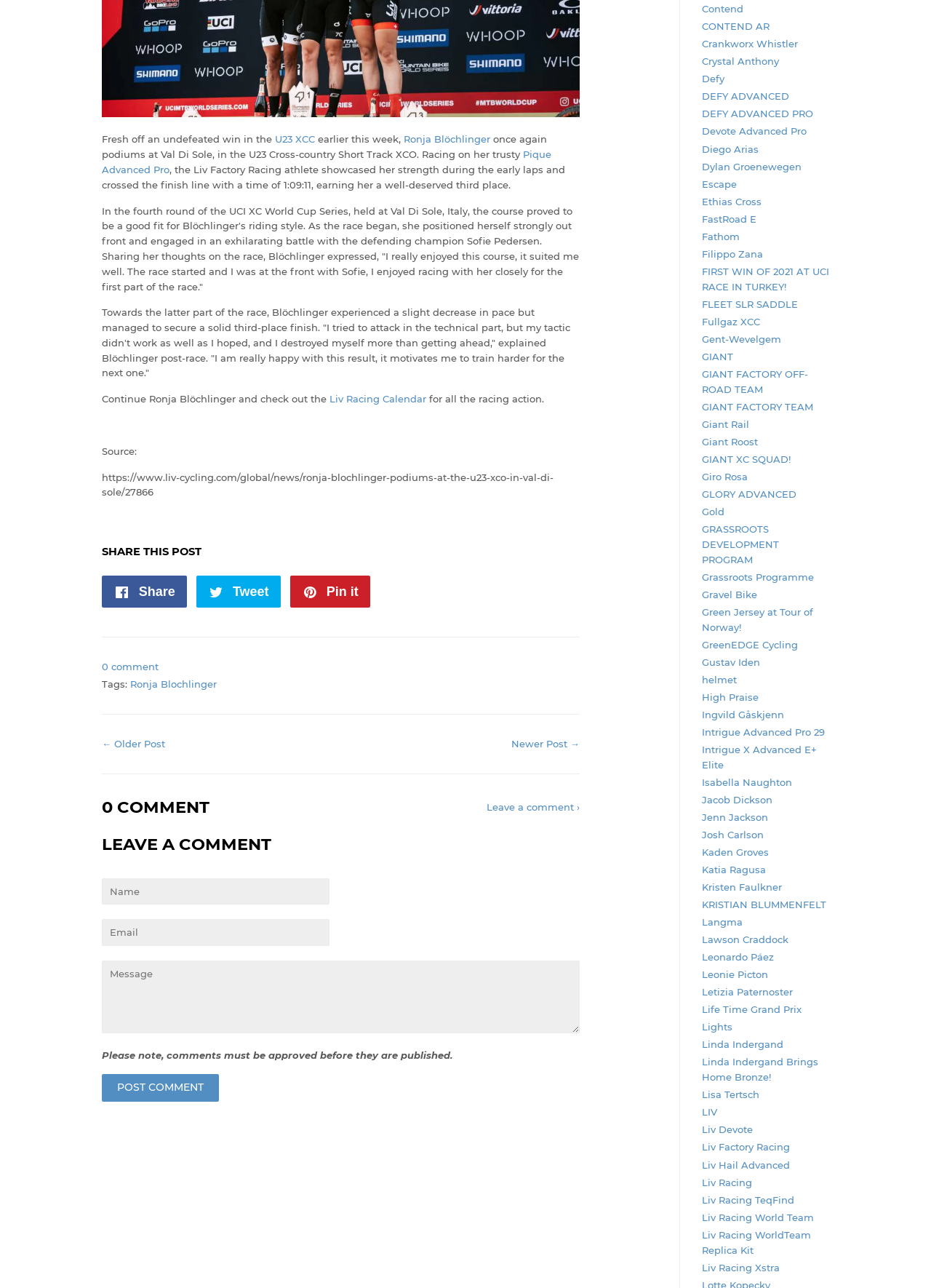Locate the bounding box coordinates of the element that should be clicked to fulfill the instruction: "Check out the Liv Racing Calendar".

[0.354, 0.305, 0.458, 0.314]